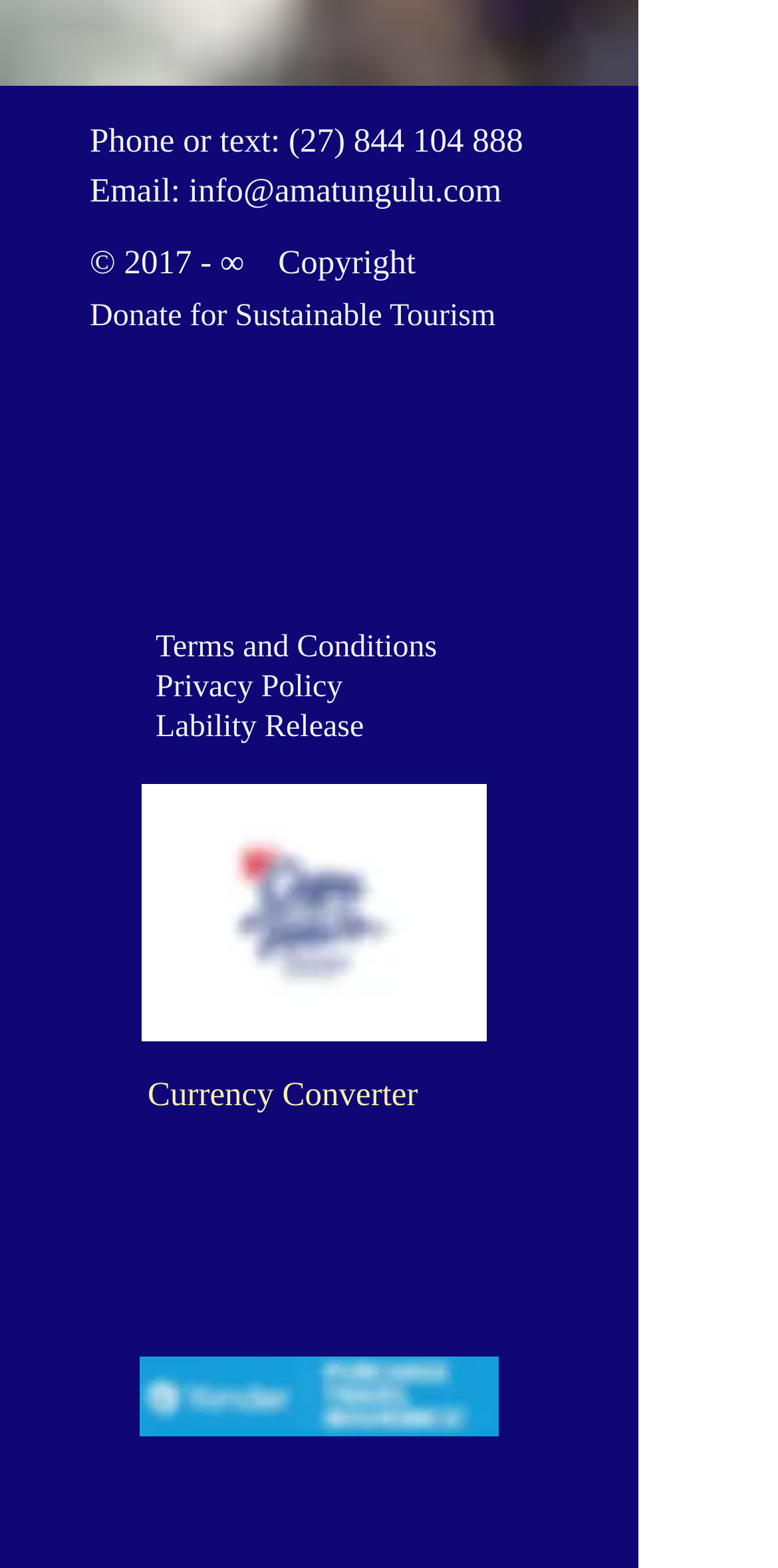Please respond in a single word or phrase: 
What is the name of the travel insurance company?

Yonder Travel Insurance